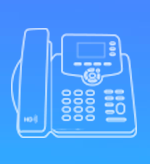Using details from the image, please answer the following question comprehensively:
What is emphasized in the Akuvox website?

The representation likely corresponds to the 'IP Phone' section on the Akuvox website, which focuses on advanced communication solutions tailored for various settings, emphasizing innovation and user-friendly technology, which indicates that innovation and user-friendly technology are emphasized in the Akuvox website.